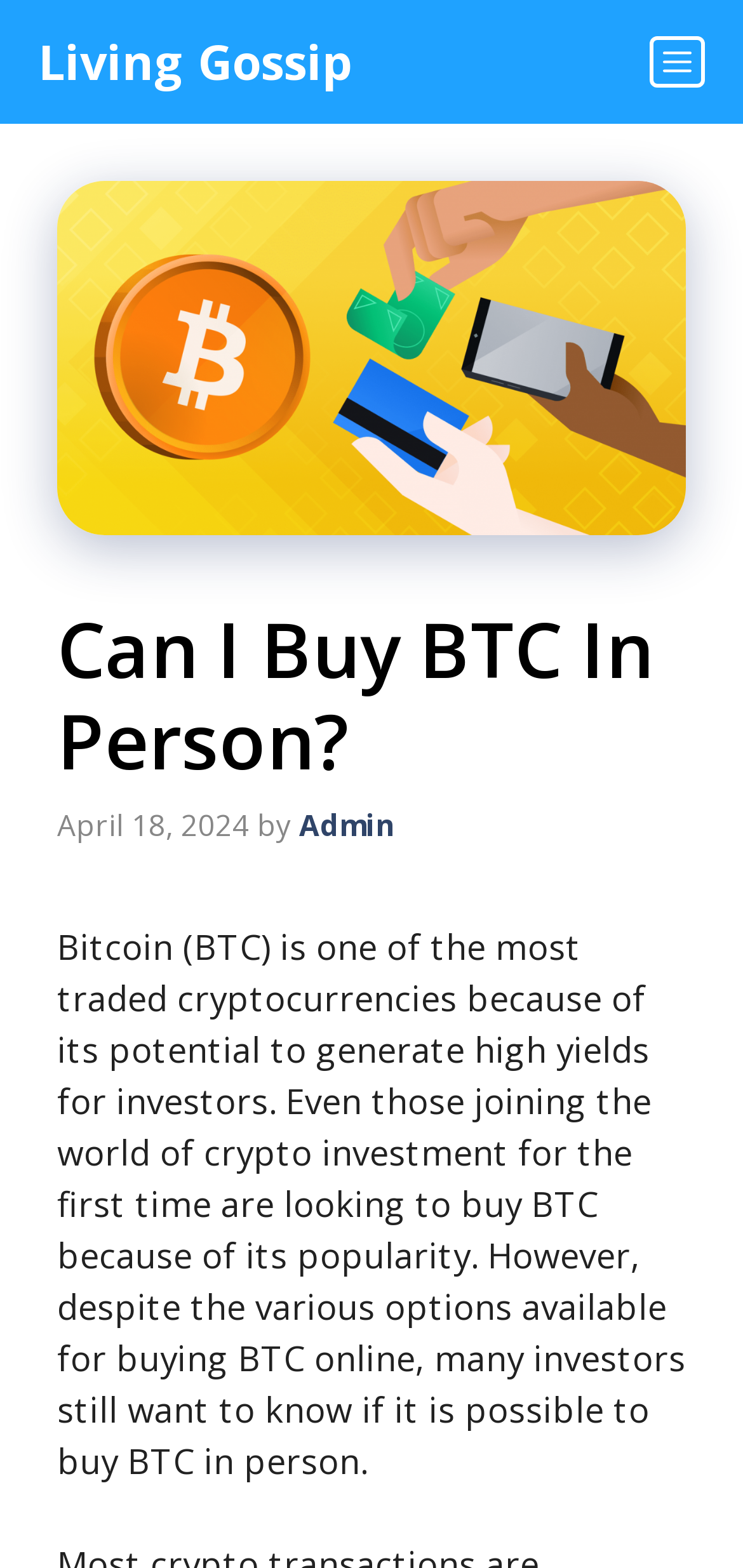Please provide a brief answer to the following inquiry using a single word or phrase:
Who is the author of the article?

Admin